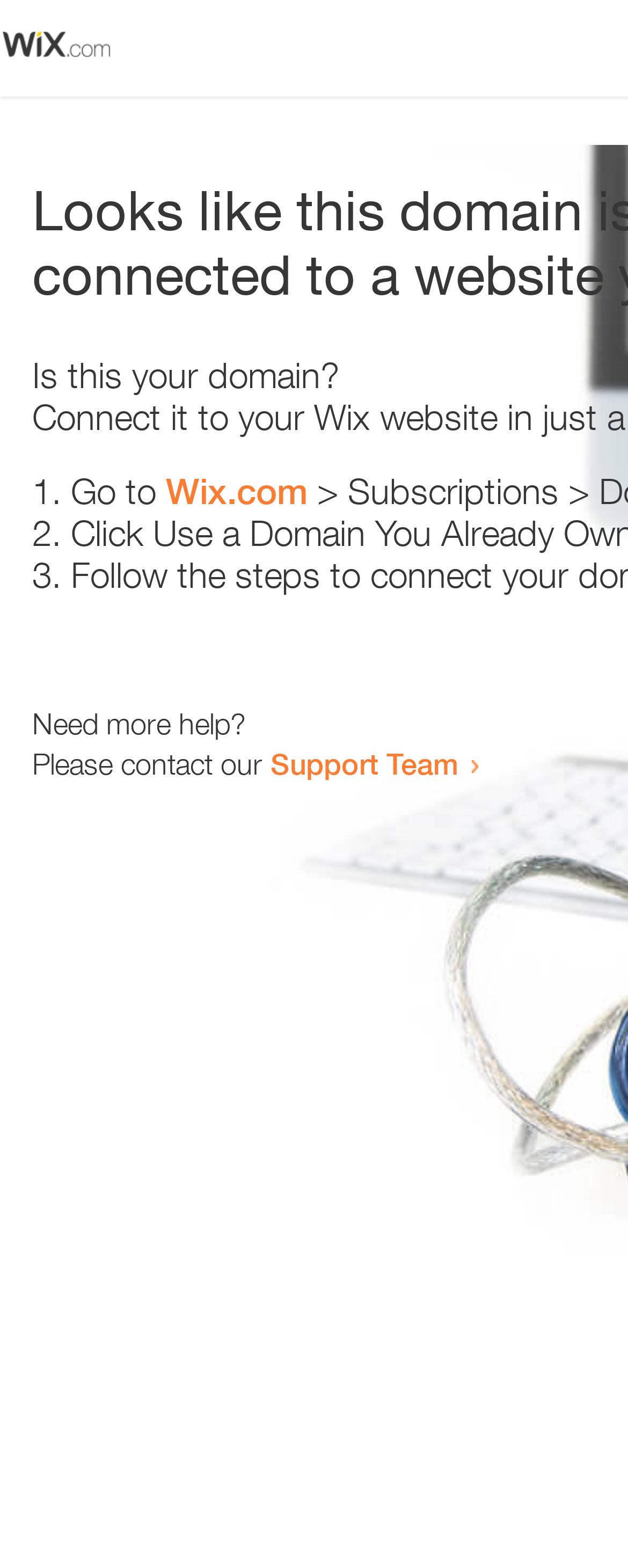Determine the bounding box coordinates for the UI element described. Format the coordinates as (top-left x, top-left y, bottom-right x, bottom-right y) and ensure all values are between 0 and 1. Element description: Support Team

[0.431, 0.476, 0.731, 0.498]